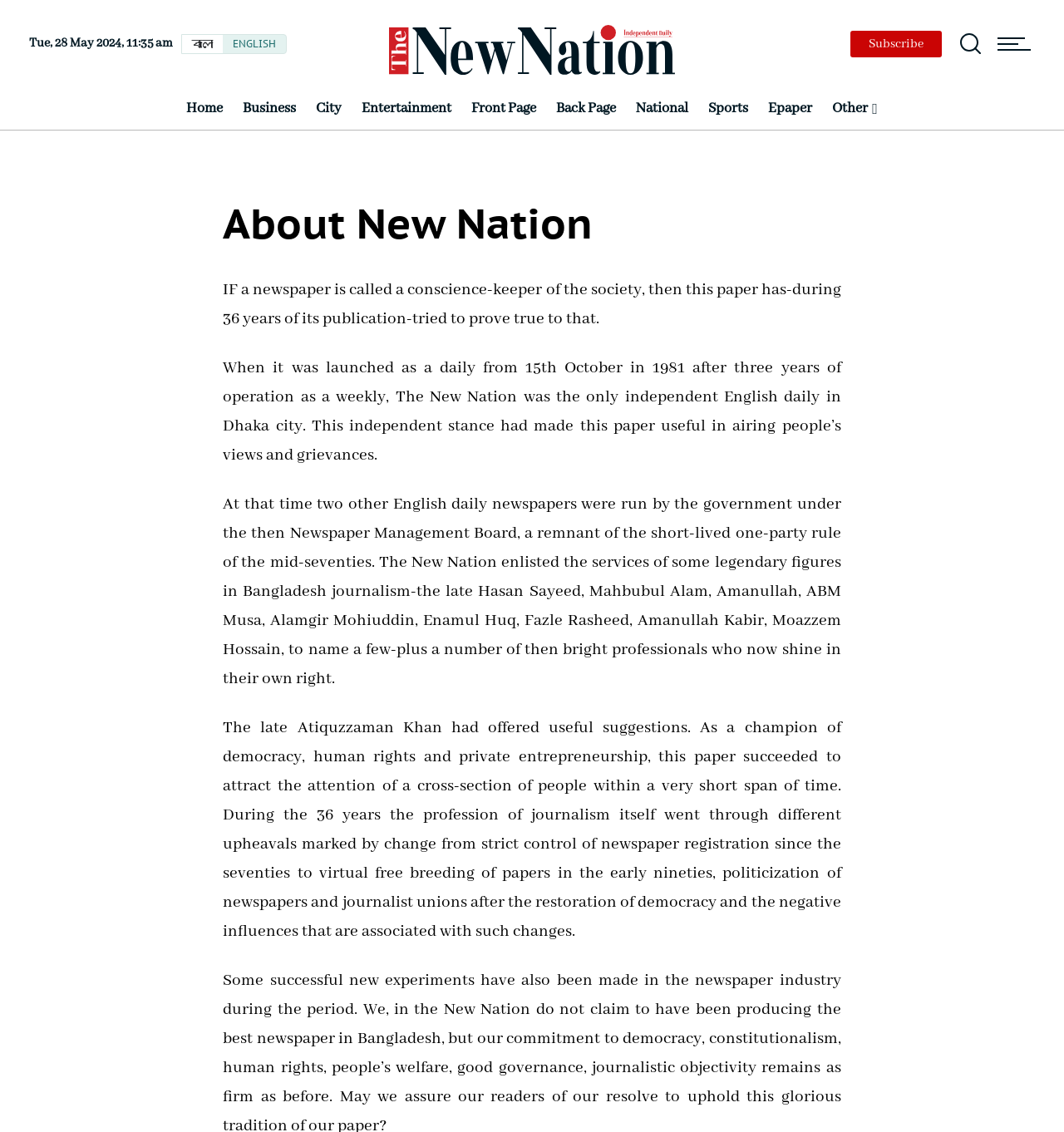Please identify the bounding box coordinates of where to click in order to follow the instruction: "Subscribe to the newsletter".

[0.799, 0.027, 0.885, 0.05]